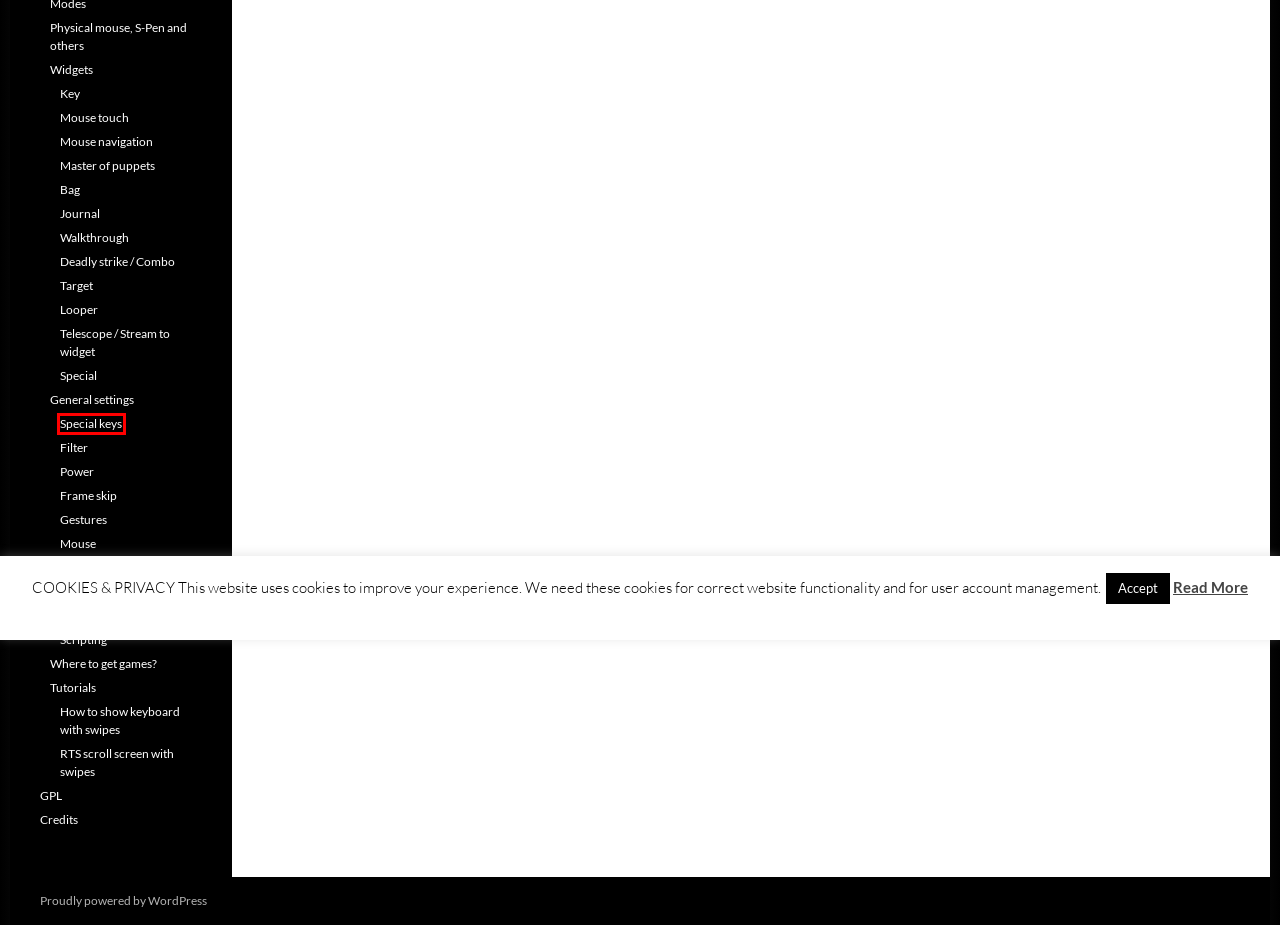You are presented with a screenshot of a webpage that includes a red bounding box around an element. Determine which webpage description best matches the page that results from clicking the element within the red bounding box. Here are the candidates:
A. Filter -
B. Gestures -
C. Advanced settings -
D. Frame skip -
E. Power -
F. Voodoo control -
G. Runecrafting -
H. Special keys -

H